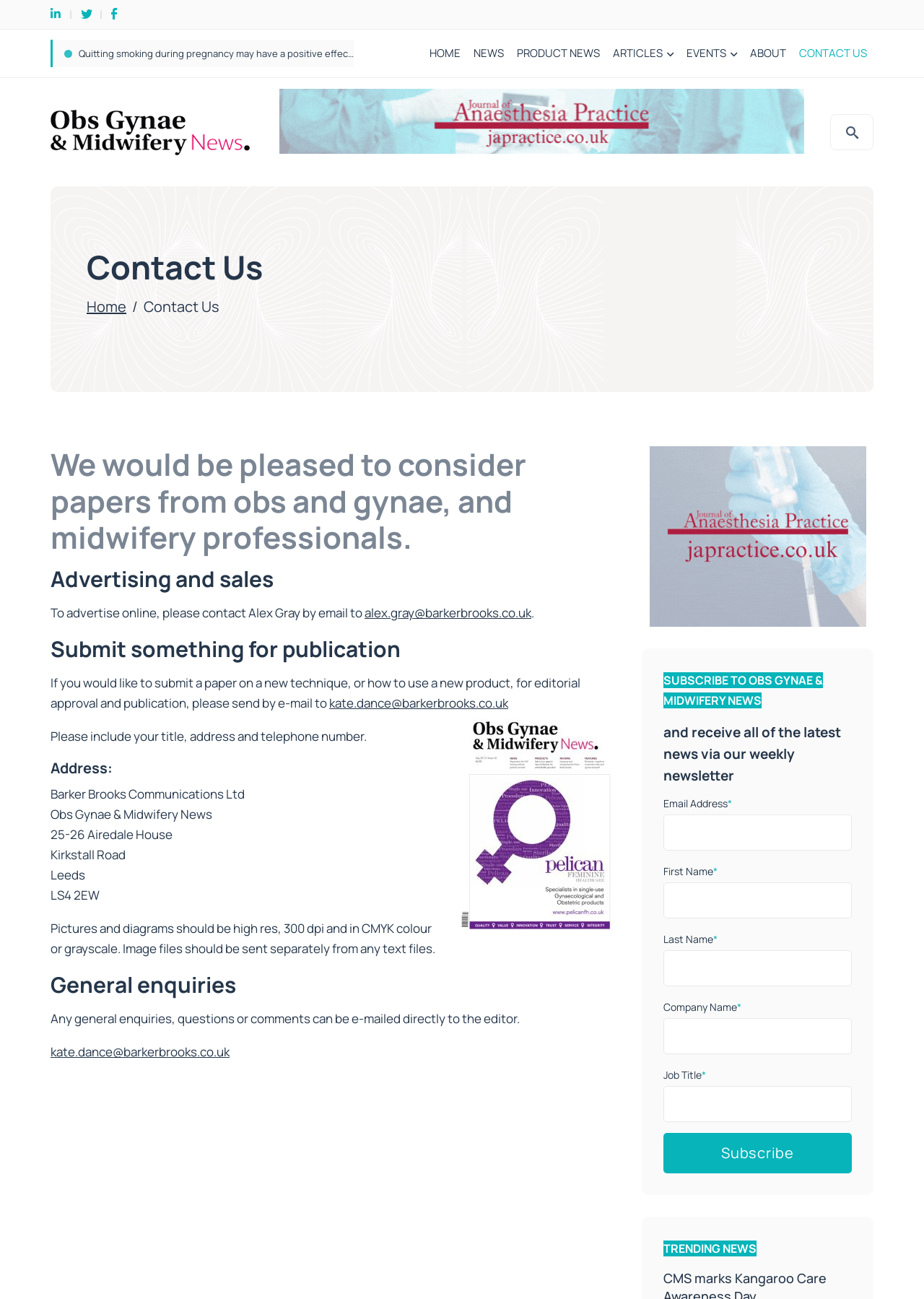Please identify the bounding box coordinates of the area that needs to be clicked to follow this instruction: "Click the 'NEWS' link".

[0.505, 0.028, 0.552, 0.054]